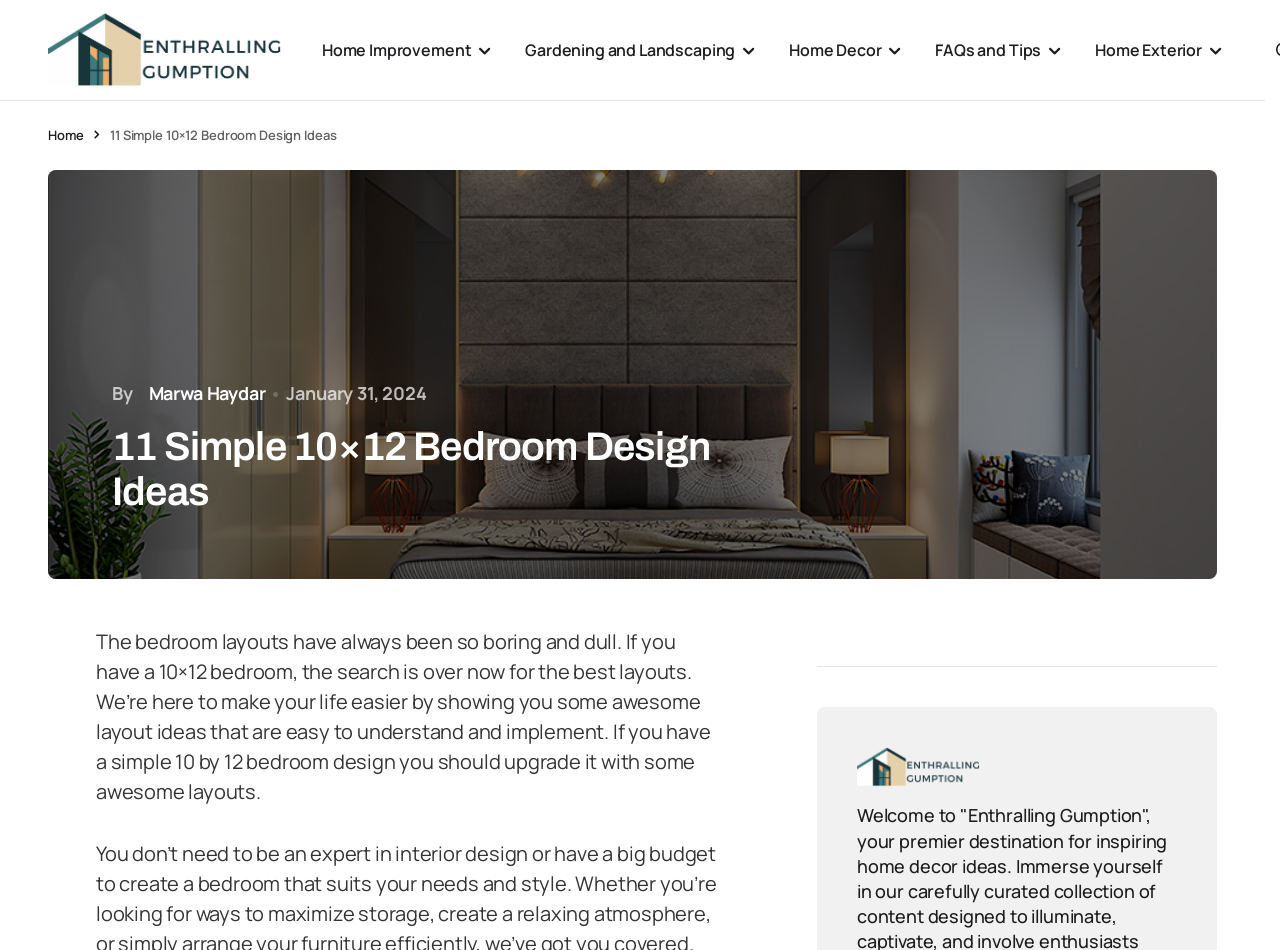Extract the bounding box coordinates for the HTML element that matches this description: "Home". The coordinates should be four float numbers between 0 and 1, i.e., [left, top, right, bottom].

[0.038, 0.133, 0.065, 0.152]